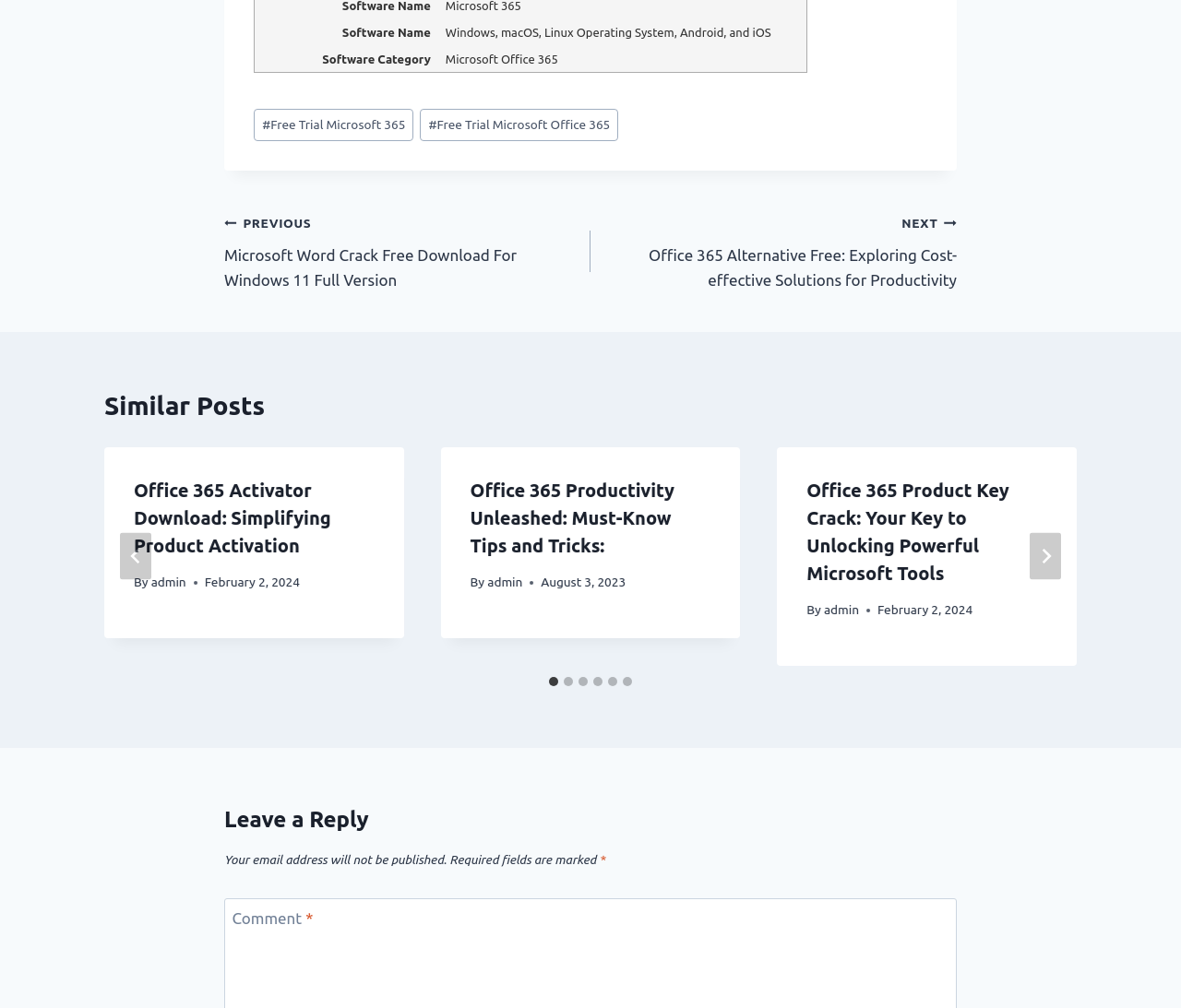Determine the bounding box coordinates of the region that needs to be clicked to achieve the task: "Click the 'Free Trial Microsoft Office 365' link".

[0.356, 0.108, 0.524, 0.14]